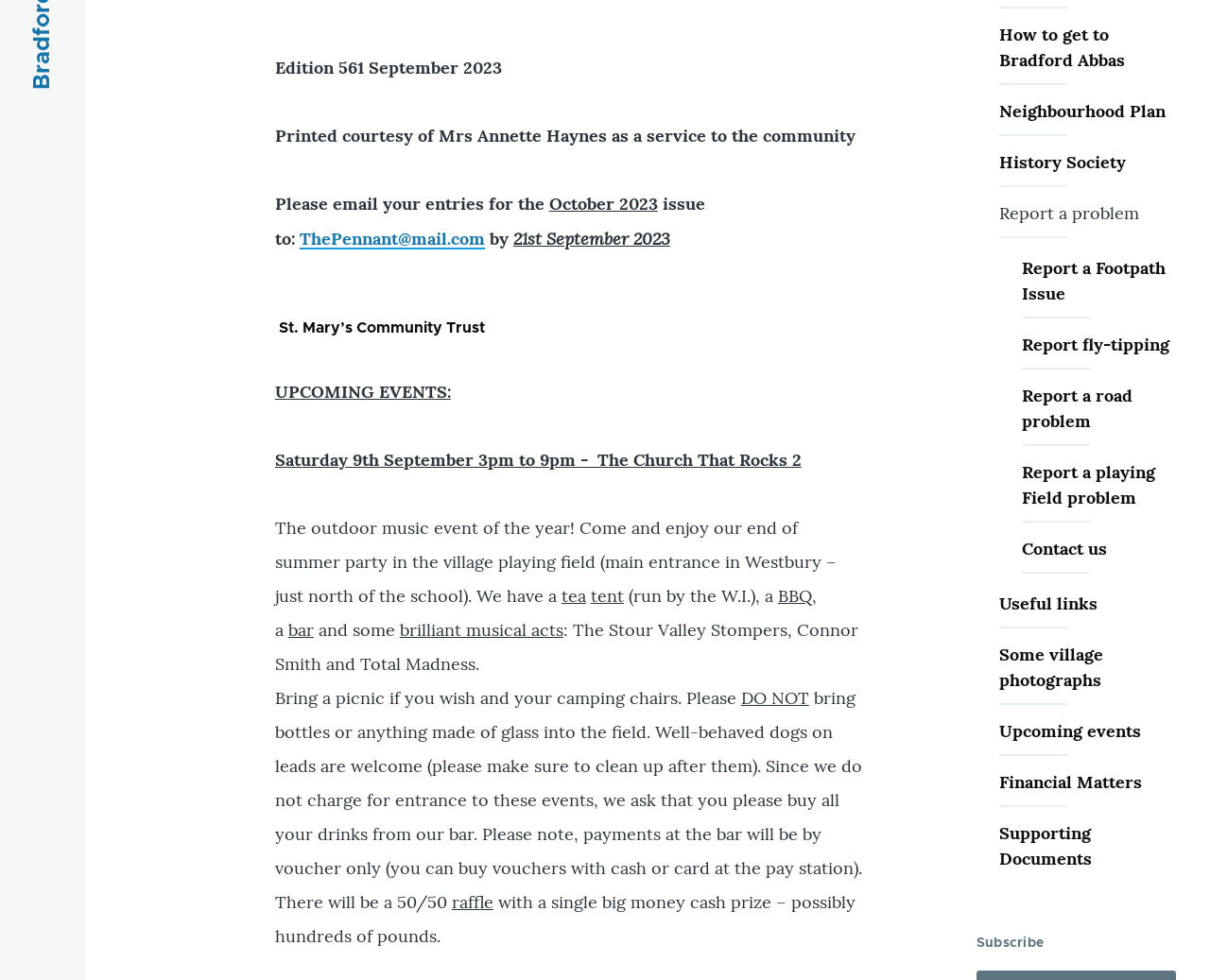Provide the bounding box coordinates of the HTML element this sentence describes: "ThePennant@mail.com".

[0.248, 0.232, 0.401, 0.255]